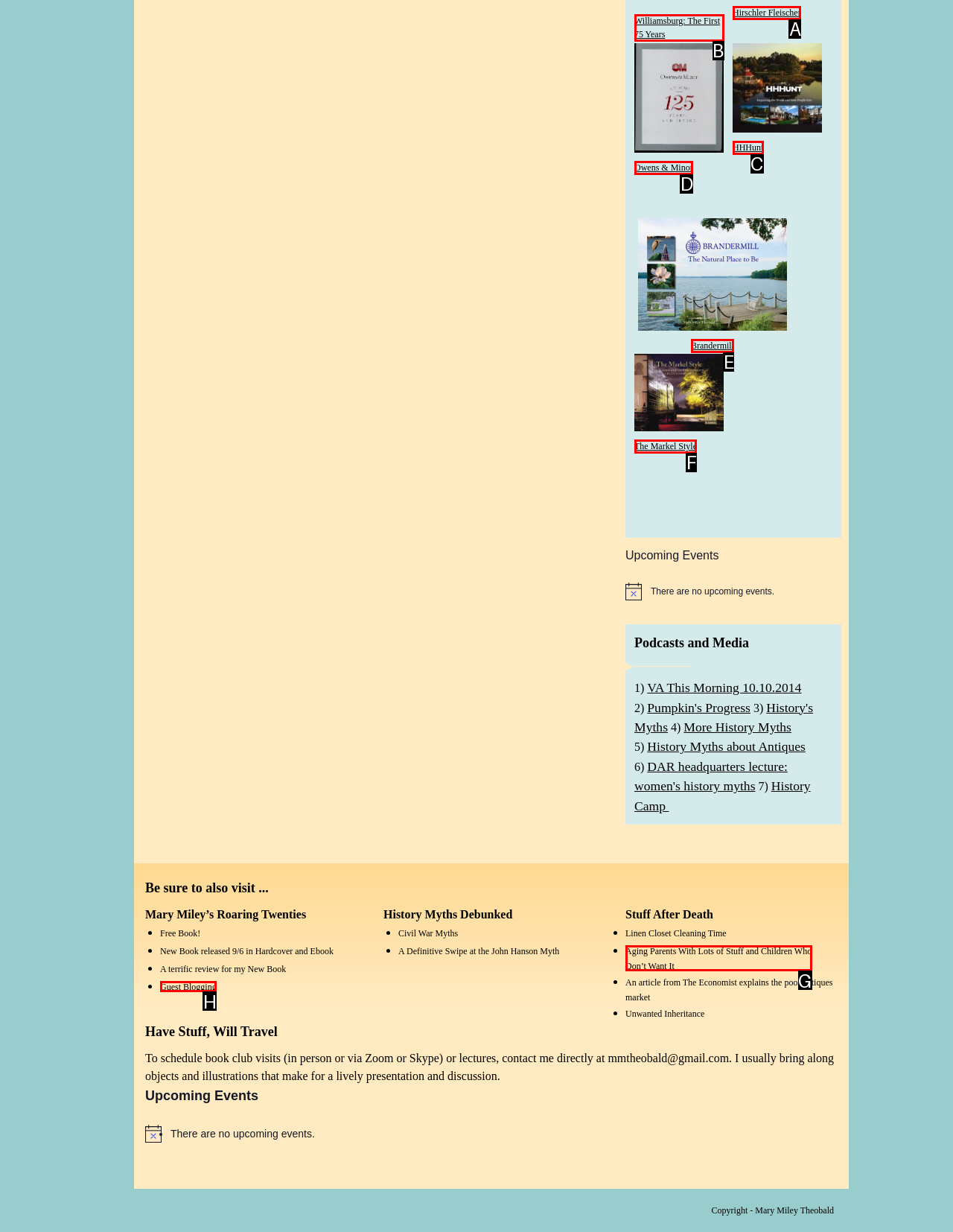Choose the letter that best represents the description: Williamsburg: The First 75 Years. Provide the letter as your response.

B